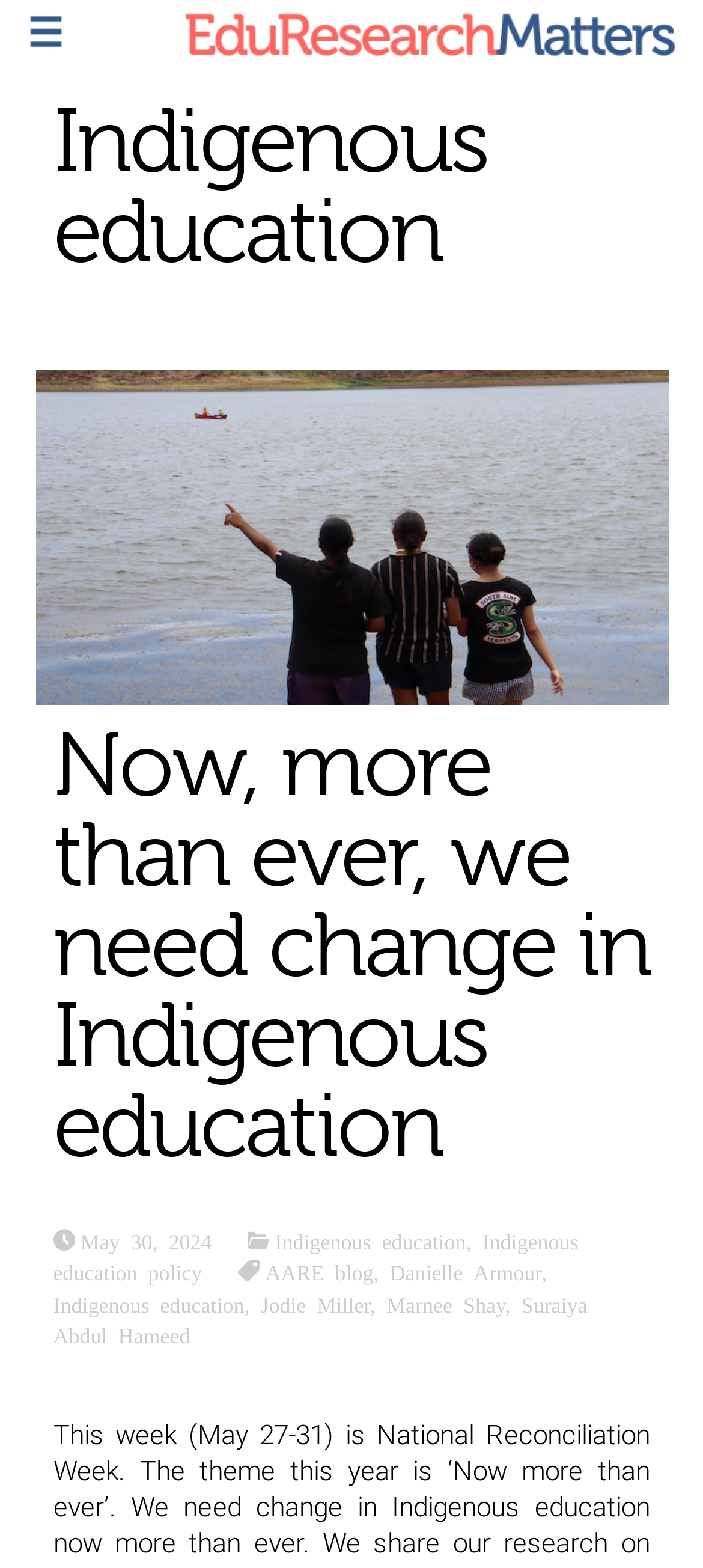How many authors are mentioned on this webpage?
Answer the question with a single word or phrase derived from the image.

5